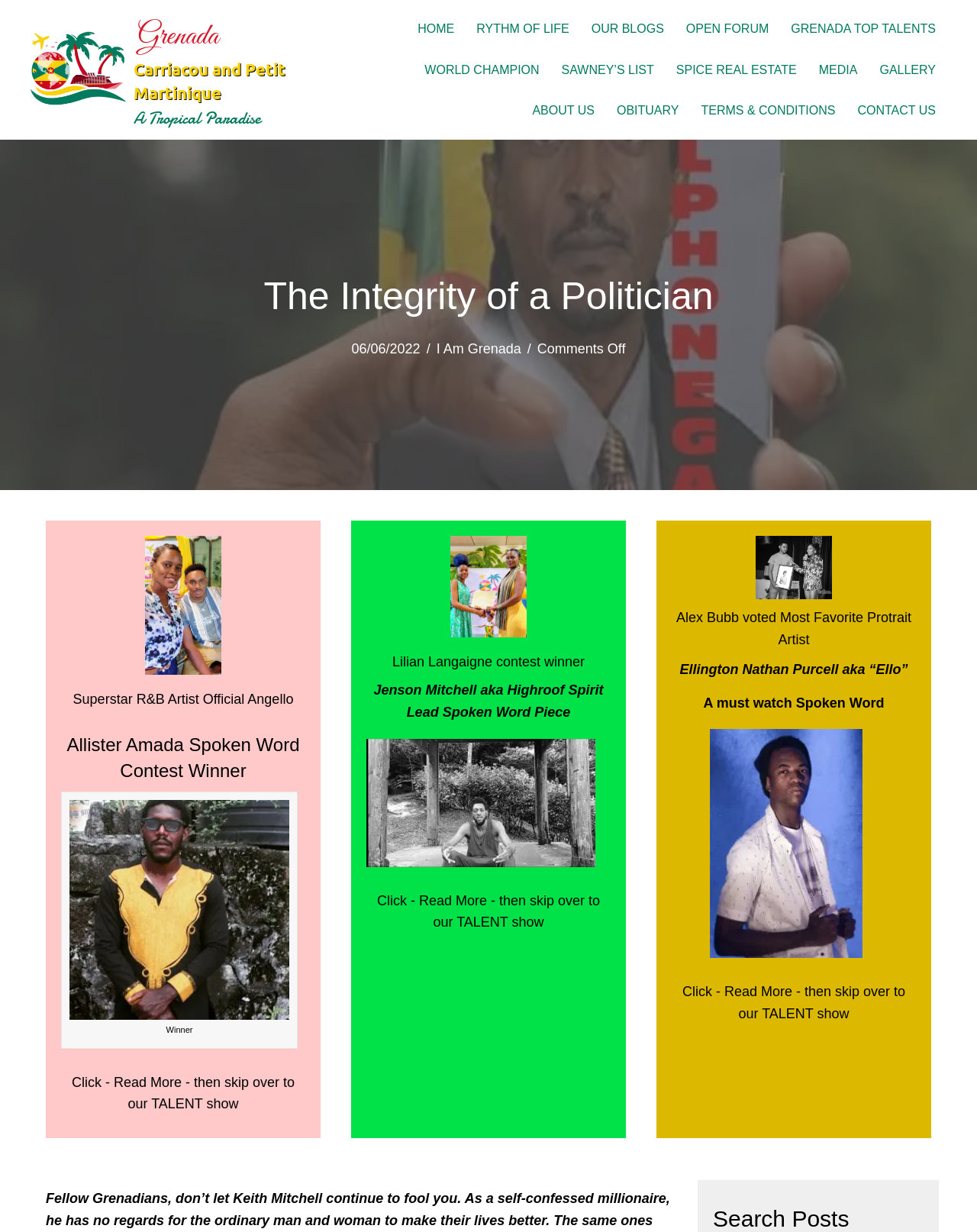Please respond to the question with a concise word or phrase:
What is the name of the island being referred to?

Grenada